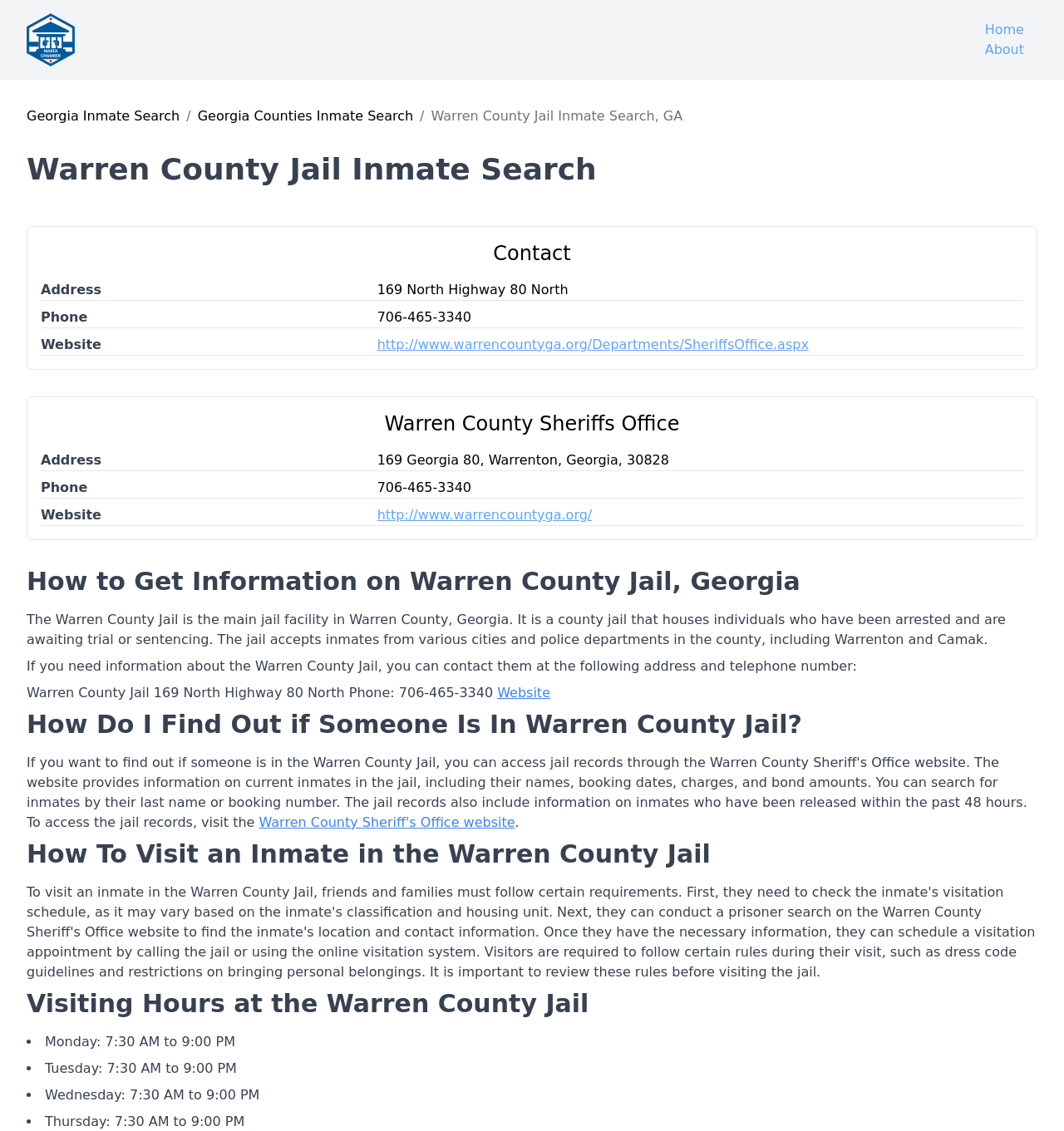Please locate the bounding box coordinates of the element's region that needs to be clicked to follow the instruction: "Find information on how to get information on Warren County Jail". The bounding box coordinates should be provided as four float numbers between 0 and 1, i.e., [left, top, right, bottom].

[0.025, 0.501, 0.975, 0.528]